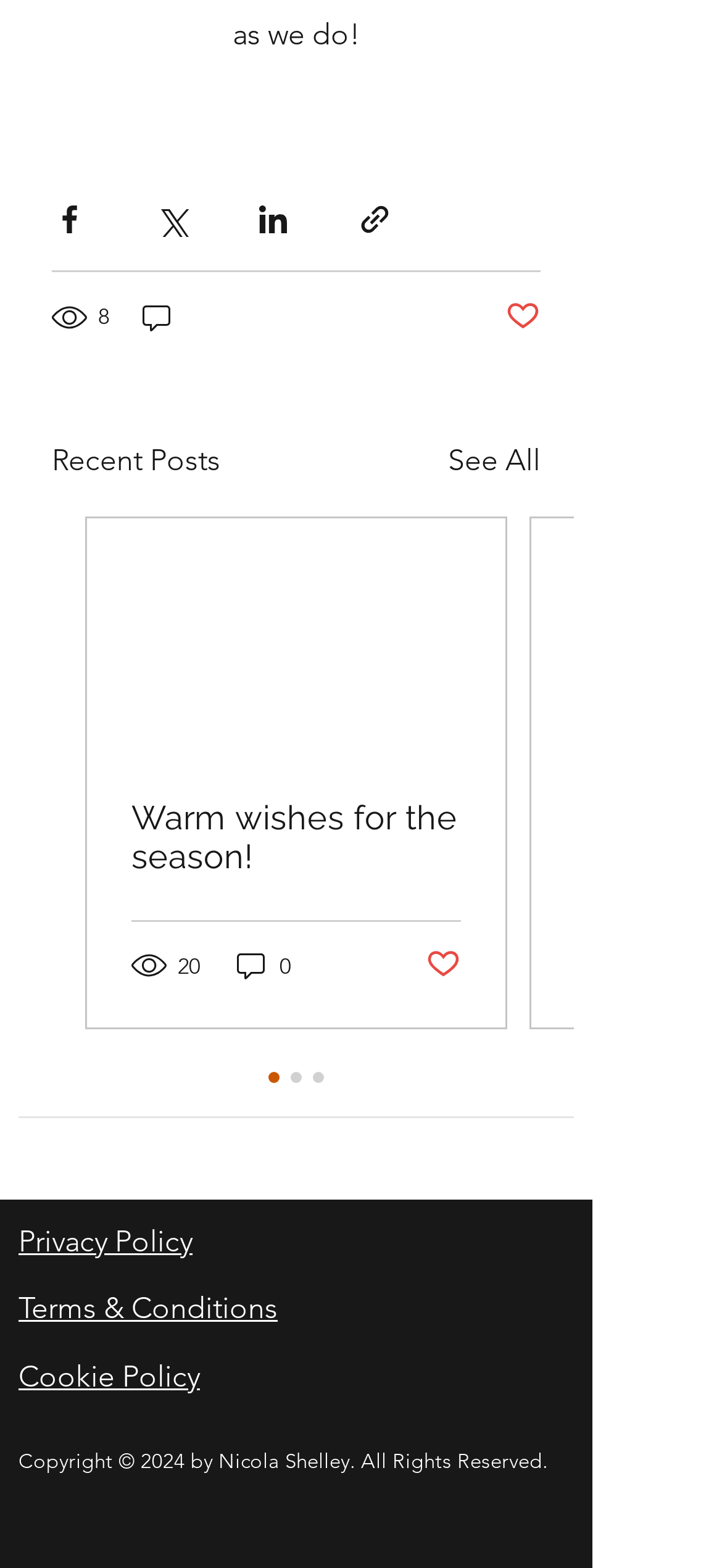What is the copyright information at the bottom of the webpage?
Use the image to answer the question with a single word or phrase.

Copyright © 2024 by Nicola Shelley. All Rights Reserved.